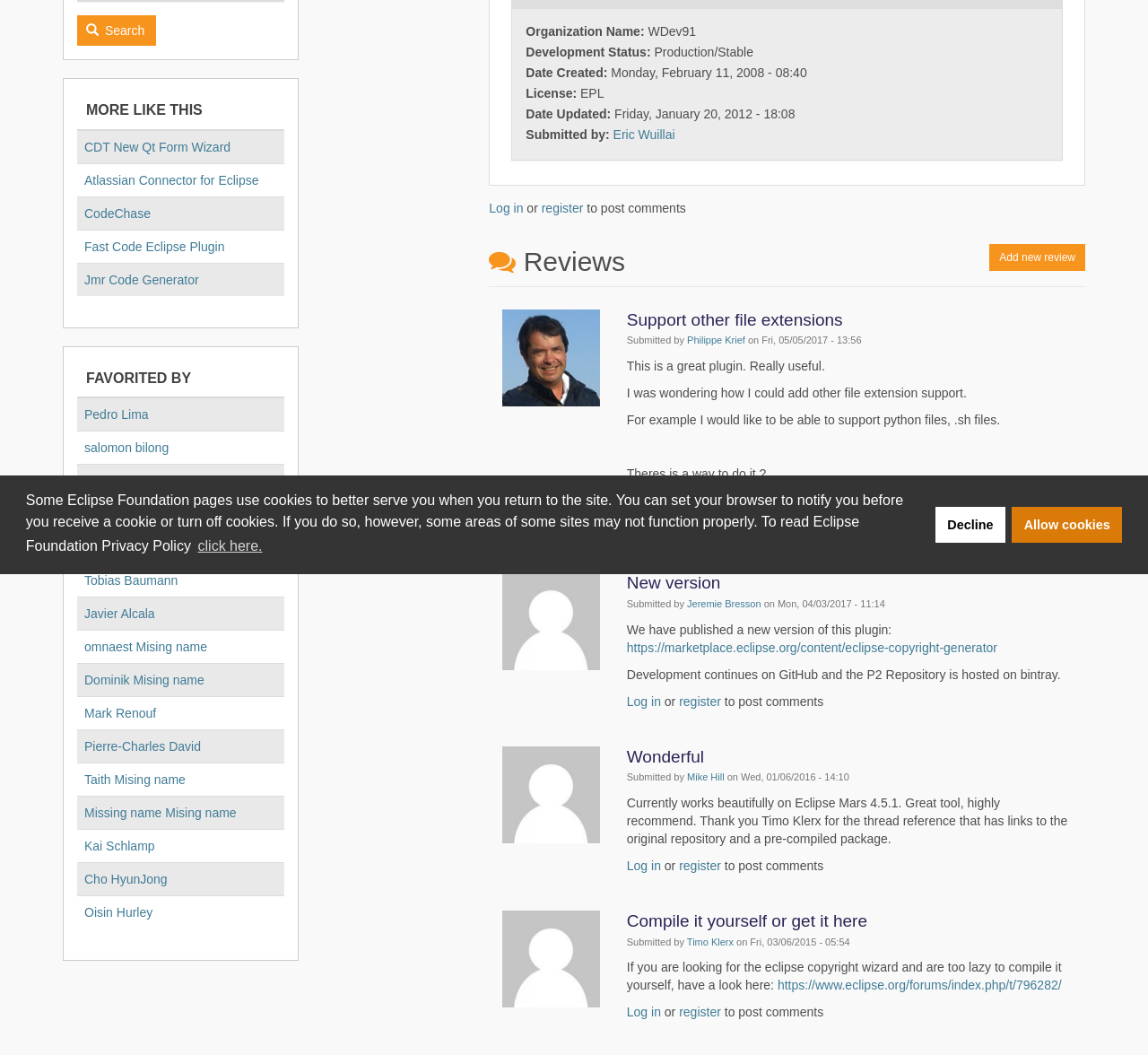Identify the bounding box of the HTML element described as: "Atlassian Connector for Eclipse".

[0.073, 0.164, 0.225, 0.177]